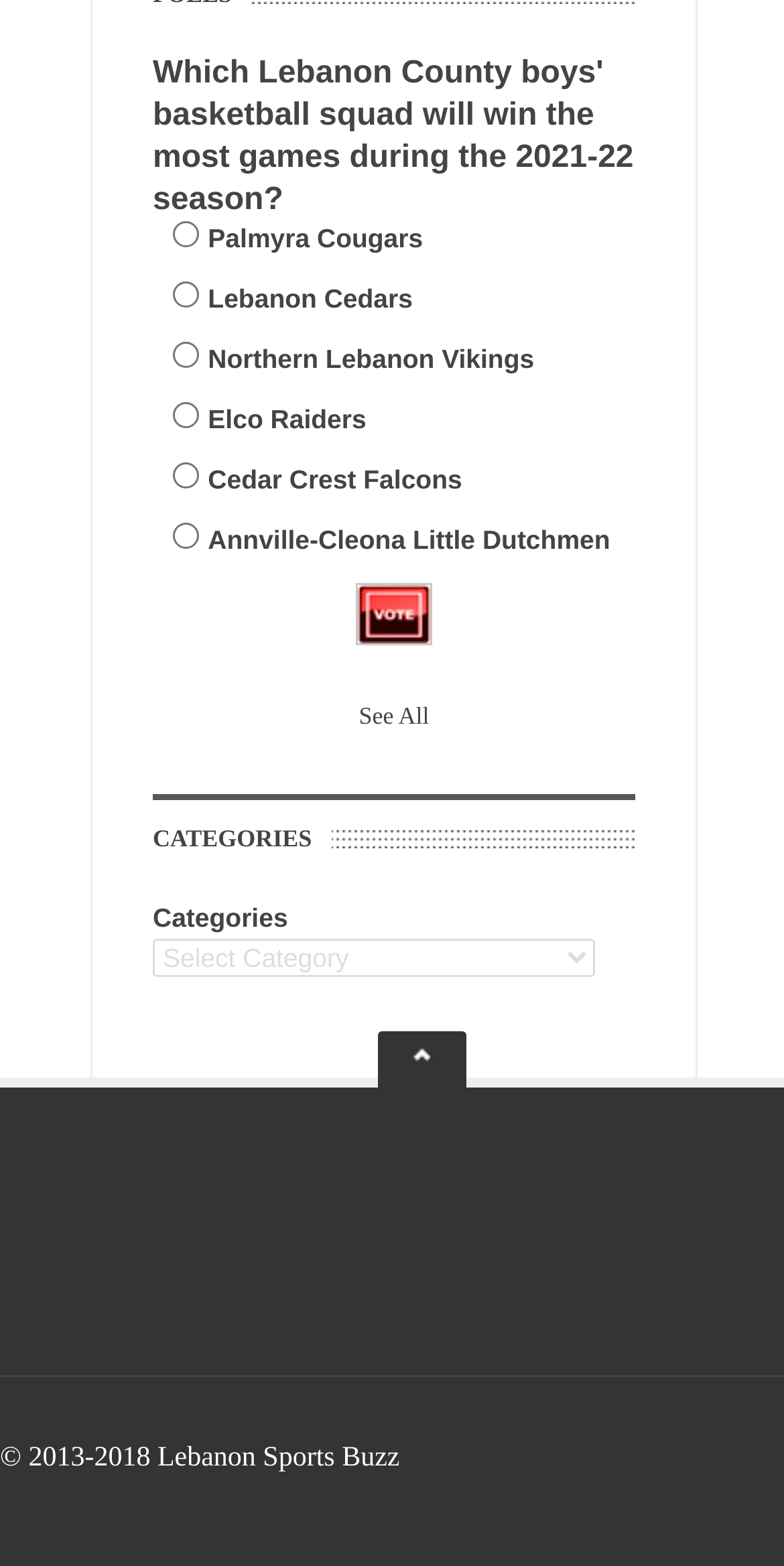Respond with a single word or short phrase to the following question: 
What is the category selection dropdown?

Categories